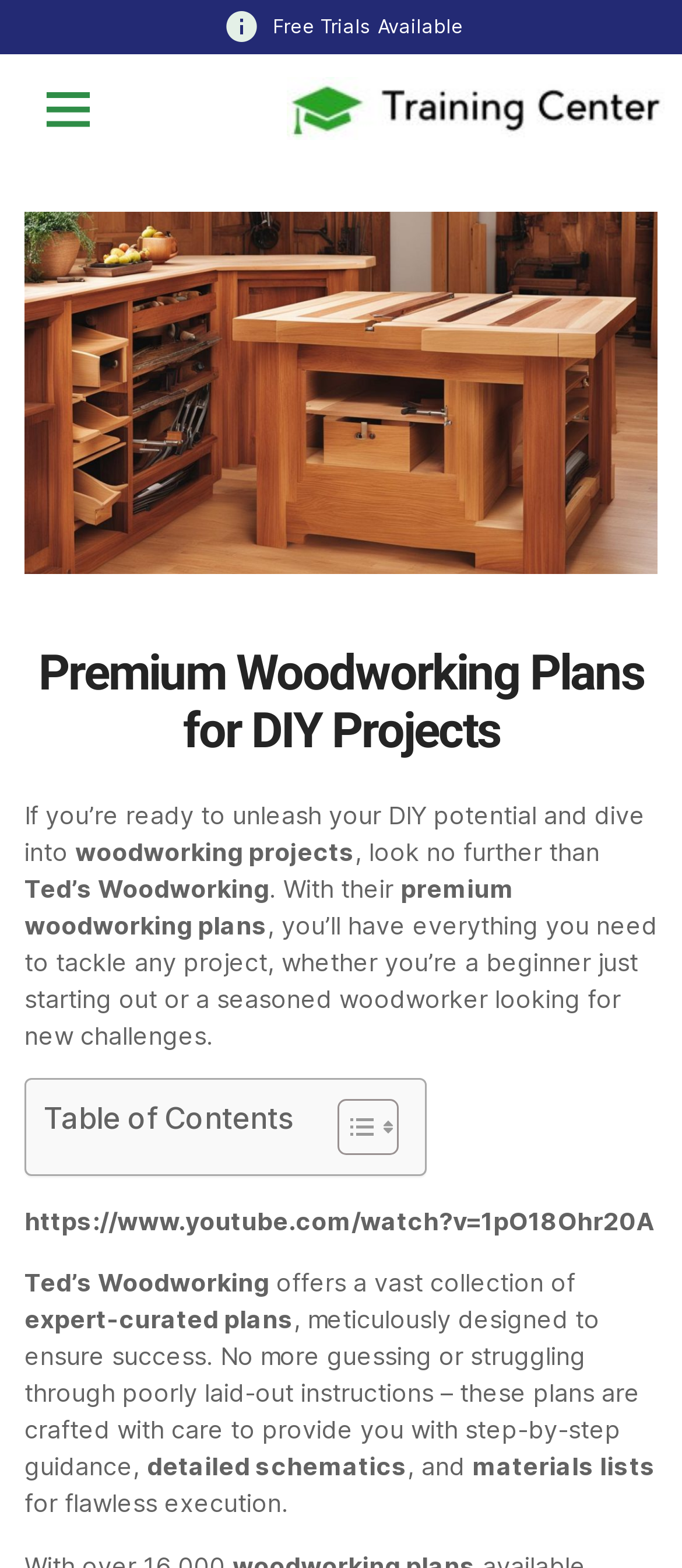Answer in one word or a short phrase: 
What is the name of the woodworking plan provider?

Ted’s Woodworking